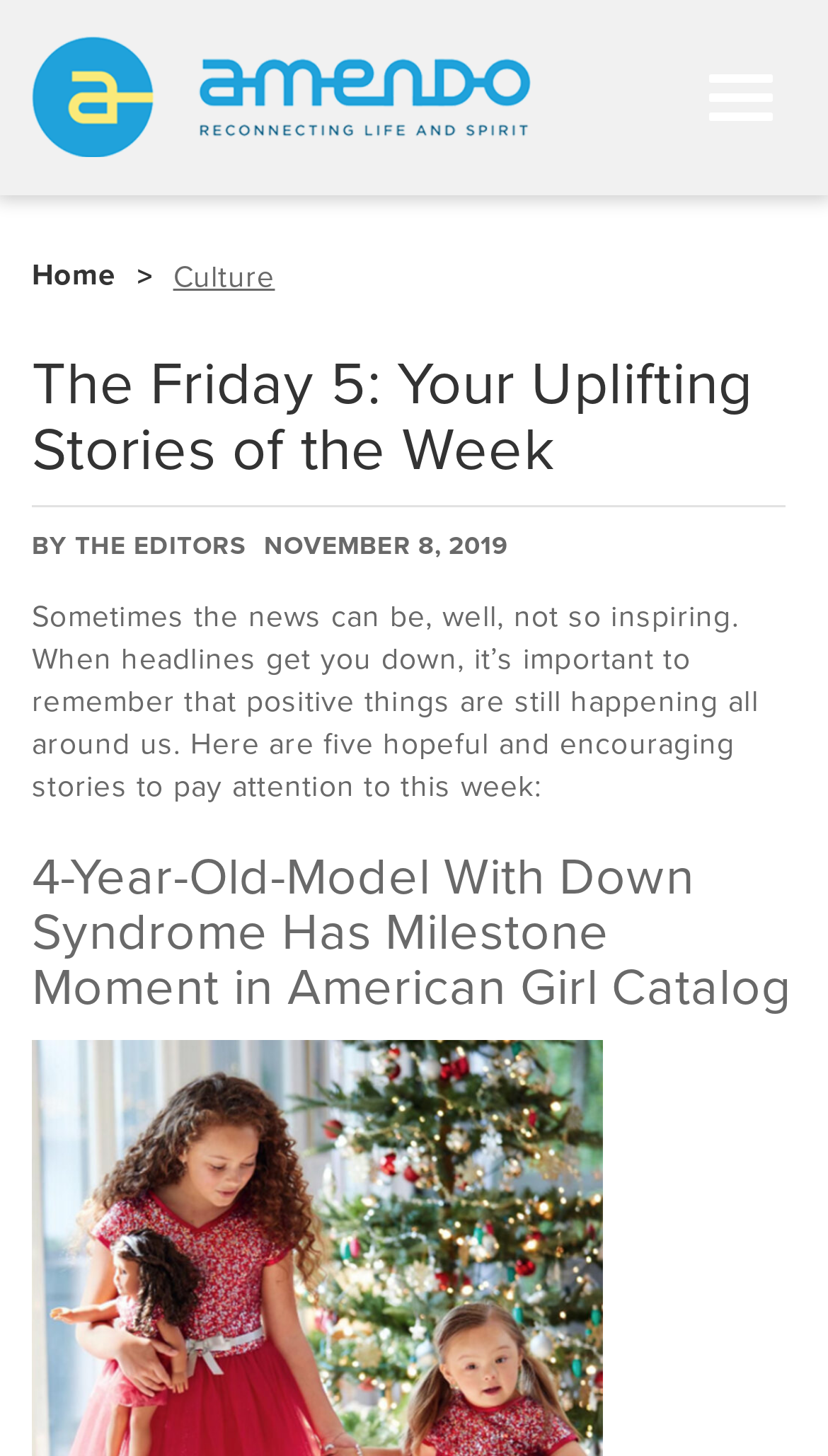Please respond to the question using a single word or phrase:
What is the date of the article?

NOVEMBER 8, 2019